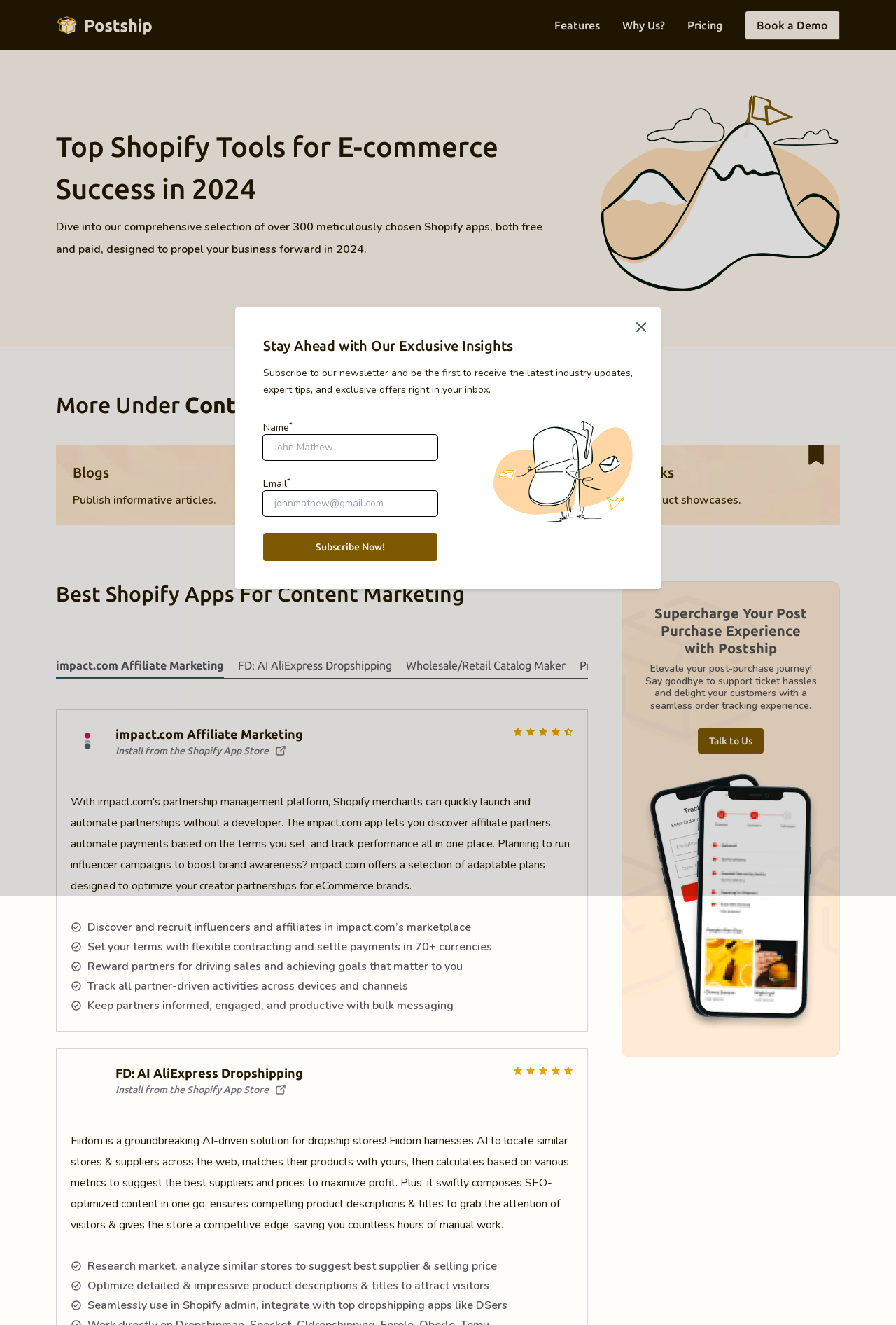Articulate a complete and detailed caption of the webpage elements.

This webpage is about discovering the top Shopify apps for content marketing. At the top, there is a logo image of "Postship" and a navigation menu with links to "Features", "Why Us?", "Pricing", and "Book a Demo". Below the navigation menu, there is a heading that reads "Top Shopify Tools for E-commerce Success in 2024". 

Following this heading, there is a paragraph of text that describes the selection of over 300 Shopify apps, both free and paid, designed to propel businesses forward in 2024. Underneath this text, there are three links categorized under "More Under Content Marketing", which are "Blogs", "Content marketing - Other", and "Lookbooks". Each link has an accompanying image and a brief description.

The main content of the webpage is a list of Shopify apps for content marketing, with five apps displayed. Each app has a button with its name, a brief description, and an "Install from the Shopify App Store" link. The apps are "impact.com Affiliate Marketing", "FD: AI AliExpress Dropshipping", "Wholesale/Retail Catalog Maker", "Predis ‑ Automate Social Media", and "Recipe Kit ‑ Shoppable Blogs". 

For each app, there are additional details provided, including images, headings, and paragraphs of text that describe the app's features and benefits. For example, the "impact.com Affiliate Marketing" app has details about discovering and recruiting influencers and affiliates, setting terms with flexible contracting, and tracking partner-driven activities.

At the bottom of the webpage, there is a section titled "Supercharge Your Post Purchase Experience with Postship", which has a heading and a paragraph of text that describes elevating the post-purchase journey and delighting customers with a seamless order tracking experience. There is also a "Talk to Us" link.

On the right side of the webpage, there is a section titled "Stay Ahead with Our Exclusive Insights", which has a heading and a paragraph of text that invites users to subscribe to a newsletter to receive the latest industry updates, expert tips, and exclusive offers. There is a form to input name and email, with a "Subscribe Now!" button.